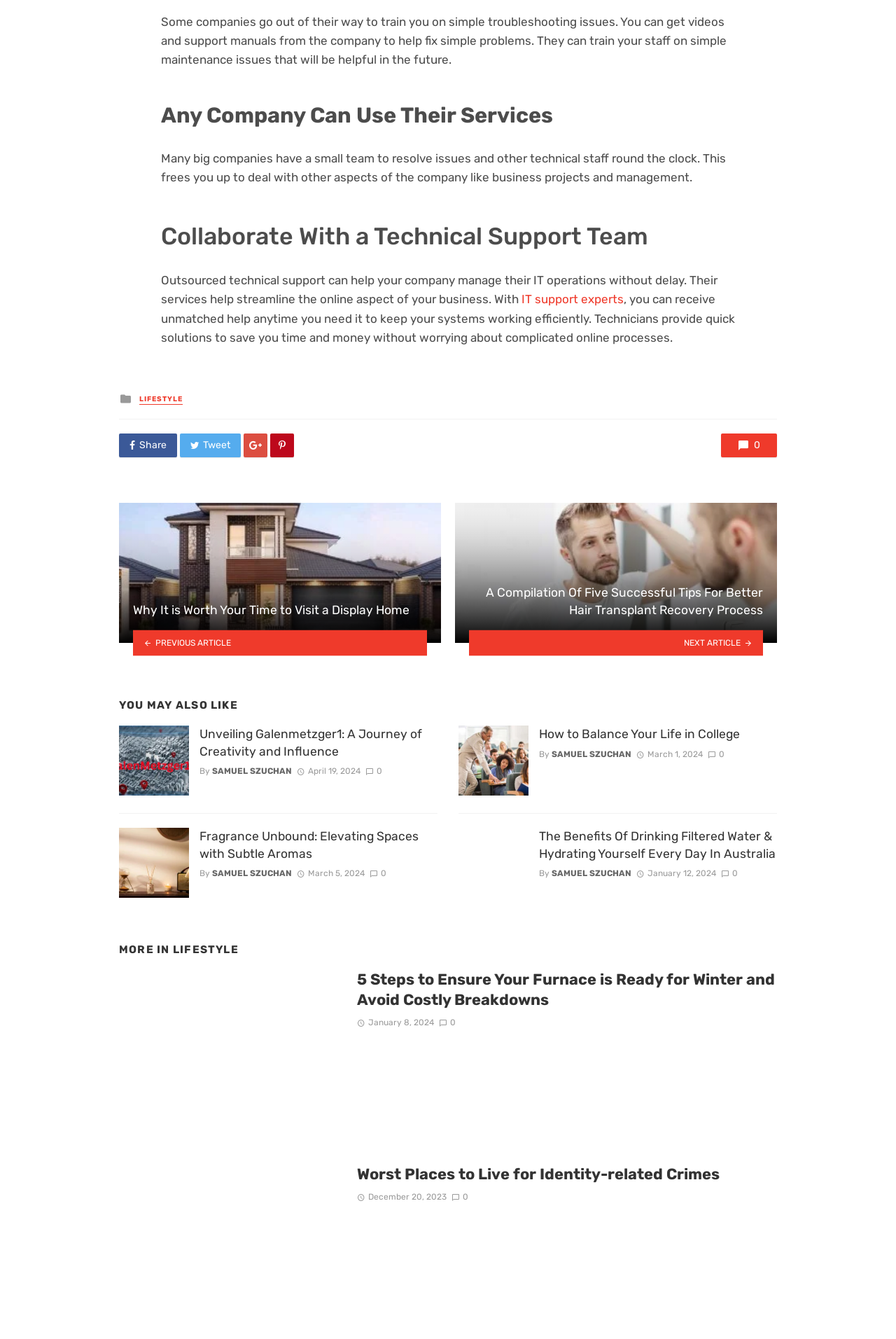Using the description: "LIFESTYLE", determine the UI element's bounding box coordinates. Ensure the coordinates are in the format of four float numbers between 0 and 1, i.e., [left, top, right, bottom].

[0.155, 0.295, 0.204, 0.302]